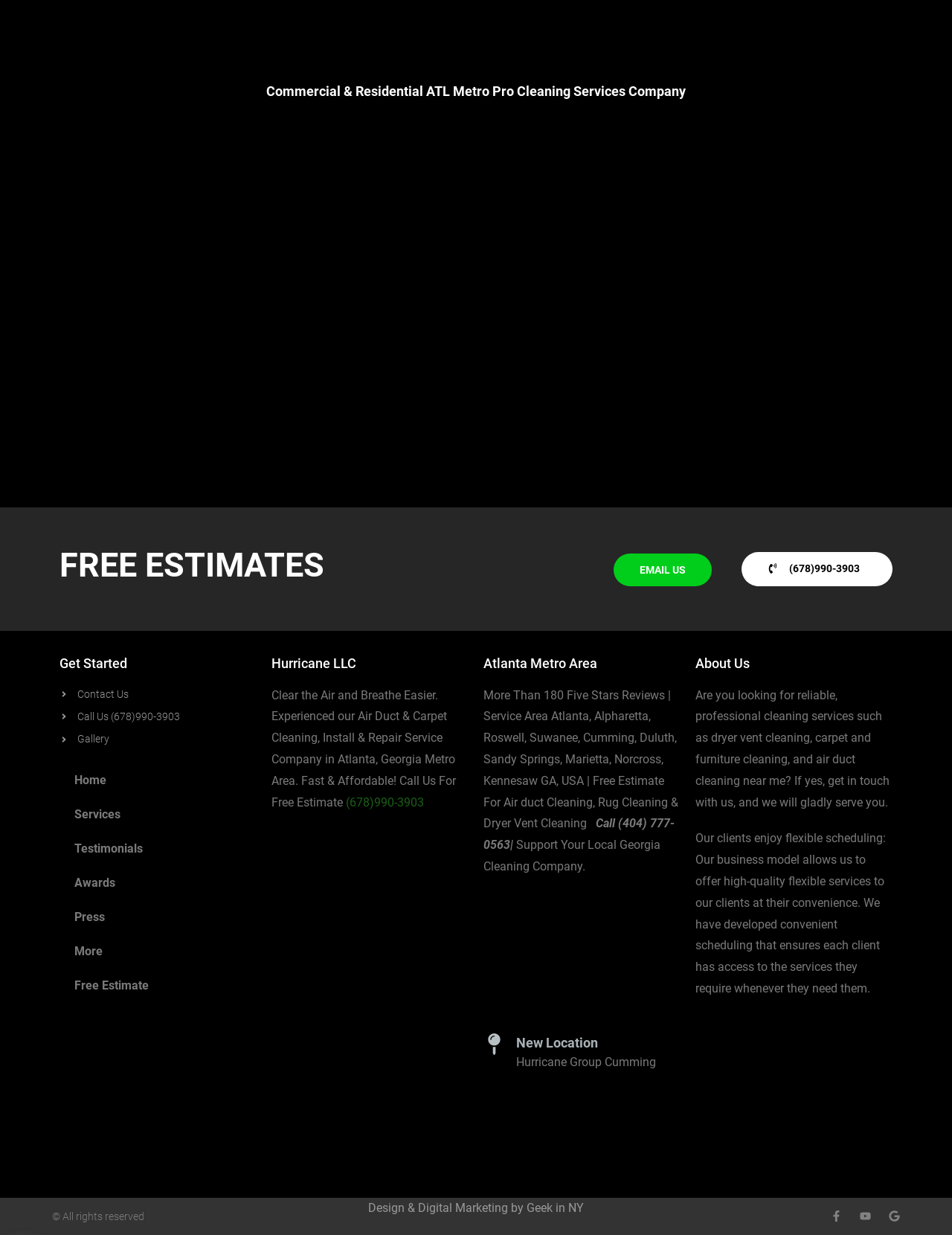Determine the coordinates of the bounding box for the clickable area needed to execute this instruction: "Click on 'Contact Us'".

[0.062, 0.555, 0.27, 0.57]